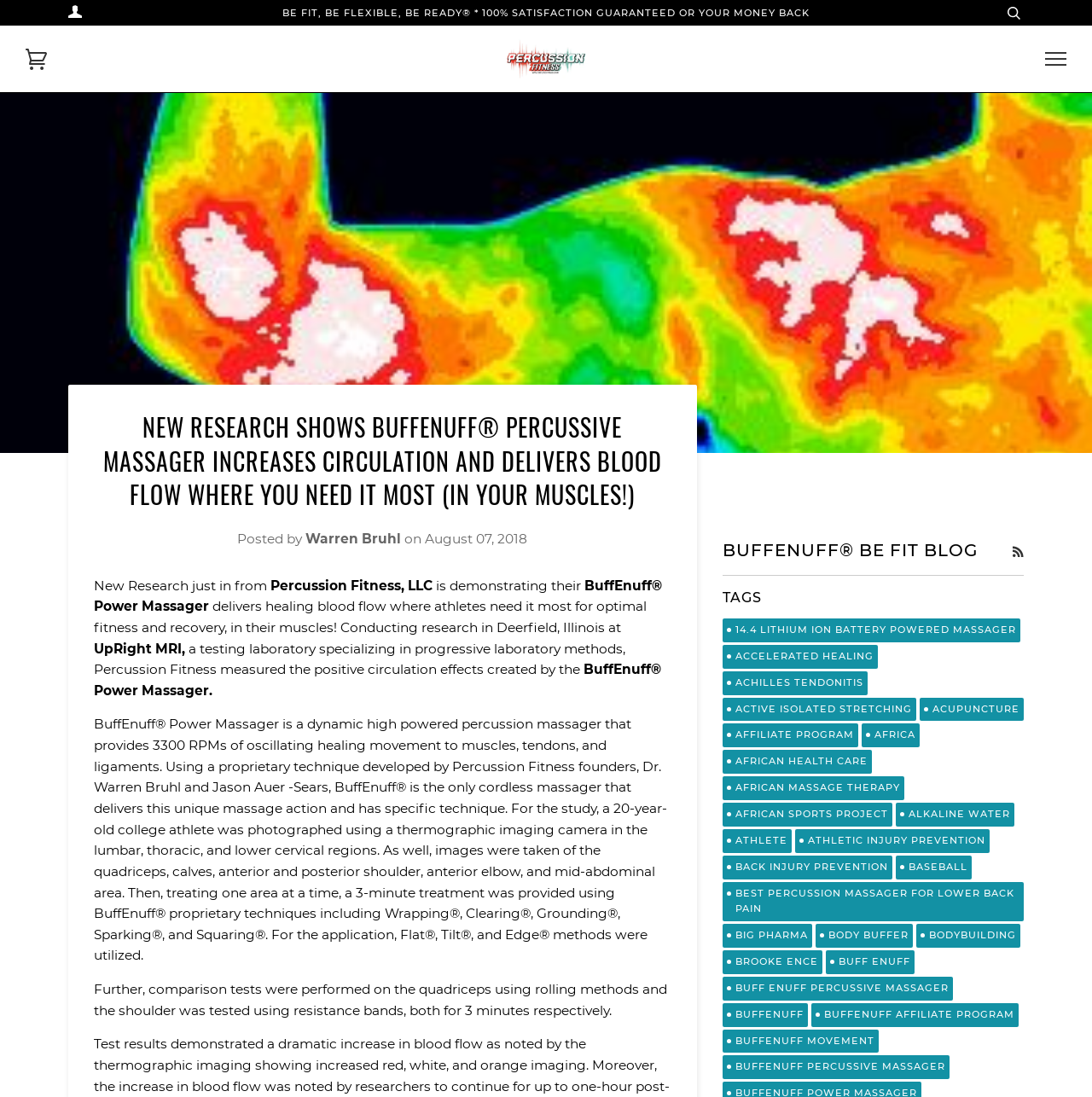Give a complete and precise description of the webpage's appearance.

This webpage is about Percussion Fitness, LLC, and their BuffEnuff Power Massager. At the top, there is a logo and a navigation menu. Below the navigation menu, there is a heading that reads "NEW RESEARCH SHOWS BUFFENUFF PERCUSSIVE MASSAGER INCREASES CIRCULATION AND DELIVERS BLOOD FLOW WHERE YOU NEED IT MOST (IN YOUR MUSCLES!)".

To the right of the heading, there is a section with the author's name, Warren Bruhl, and the date of the post, August 07, 2018. Below this section, there is a paragraph of text that describes the research conducted by Percussion Fitness, LLC, on the BuffEnuff Power Massager. The text explains that the massager delivers healing blood flow to athletes' muscles, and that it was tested on a 20-year-old college athlete using thermographic imaging.

The main content of the webpage is divided into two columns. The left column contains the text about the research, while the right column has a list of tags and links to other related articles. There are 35 links in total, each with a different topic related to fitness, health, and the BuffEnuff Power Massager.

At the top of the right column, there is a heading that reads "BUFFENUFF BE FIT BLOG", followed by an RSS link and a horizontal separator. Below the separator, there is another heading that reads "TAGS", followed by the list of links.

There are two images on the webpage, one at the top and another in the middle of the left column. The top image is a logo, and the middle image is related to the BuffEnuff Power Massager. There is also a search box at the top right corner of the webpage.